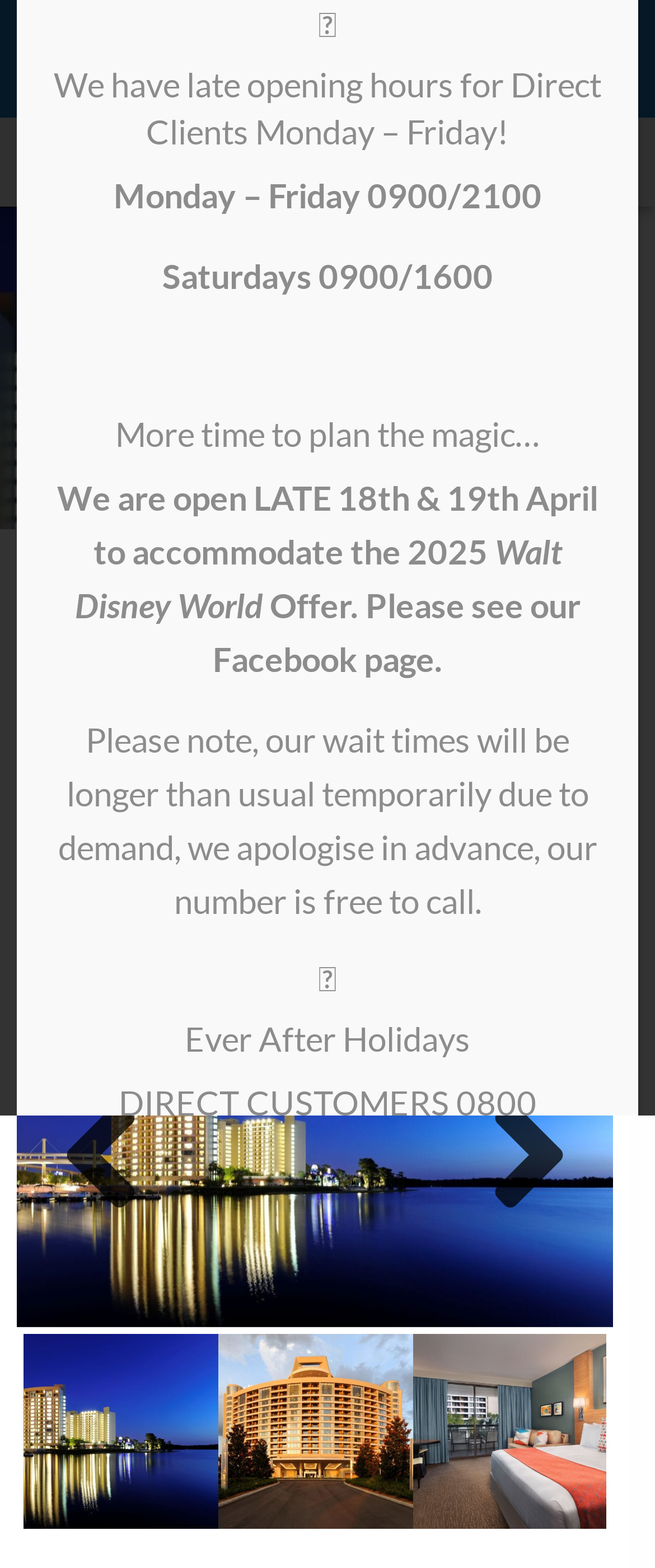Summarize the webpage with a detailed and informative caption.

The webpage is about Bay Lake Tower at Disney's Contemporary Resort, specifically the Ever After Holidays website. At the top left corner, there is a logo image and a "Menu" button. Below the logo, there is a phone number and operating hours information. 

The main heading "Bay Lake Tower at Disney’s Contemporary Resort" is located near the top center of the page. Below the heading, there are navigation links to "Home", "Walt Disney World Resort", "Walt Disney World Hotels", and "Deluxe Resort Hotels". 

On the right side of the page, there are "Previous" and "Next" buttons, which are likely used for navigation. Above these buttons, there is a large image that spans the width of the page. 

At the bottom of the page, there is a cookie policy notification with a "Read More" link and buttons to "Cookie Settings" and "Accept All". 

A modal dialog box is displayed on top of the page, which contains information about extended operating hours for direct clients and travel agents. The dialog box includes headings, paragraphs of text, and phone numbers.